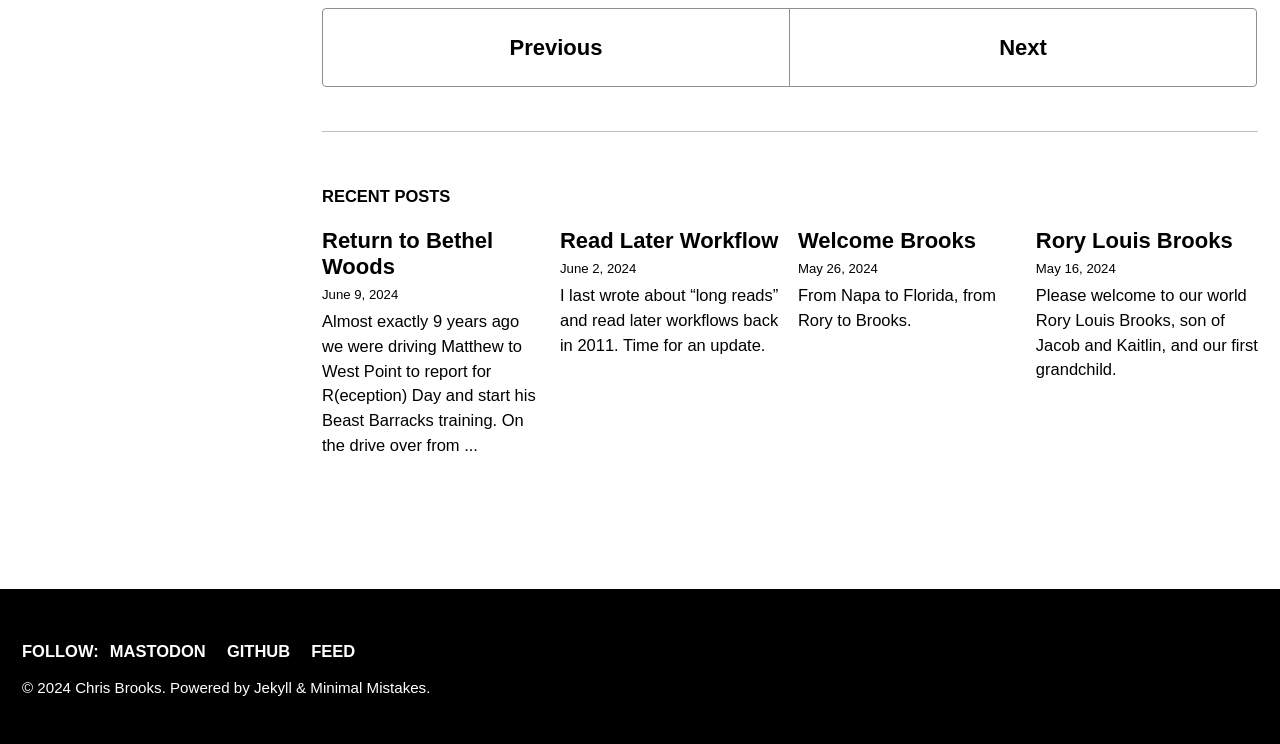Identify the bounding box for the described UI element: "Minimal Mistakes".

[0.242, 0.913, 0.333, 0.936]